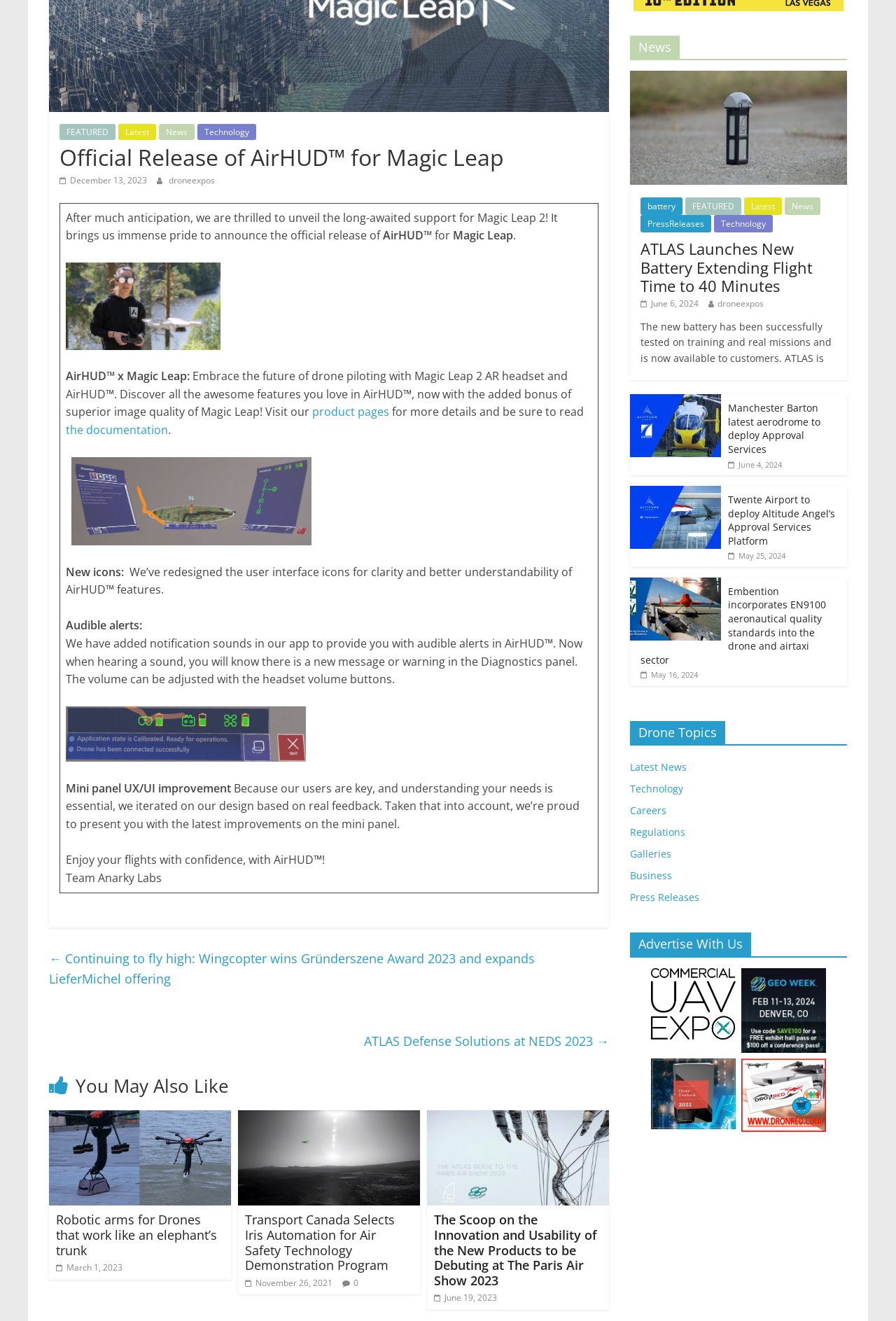Determine the bounding box for the HTML element described here: "FEATURED". The coordinates should be given as [left, top, right, bottom] with each number being a float between 0 and 1.

[0.066, 0.094, 0.129, 0.106]